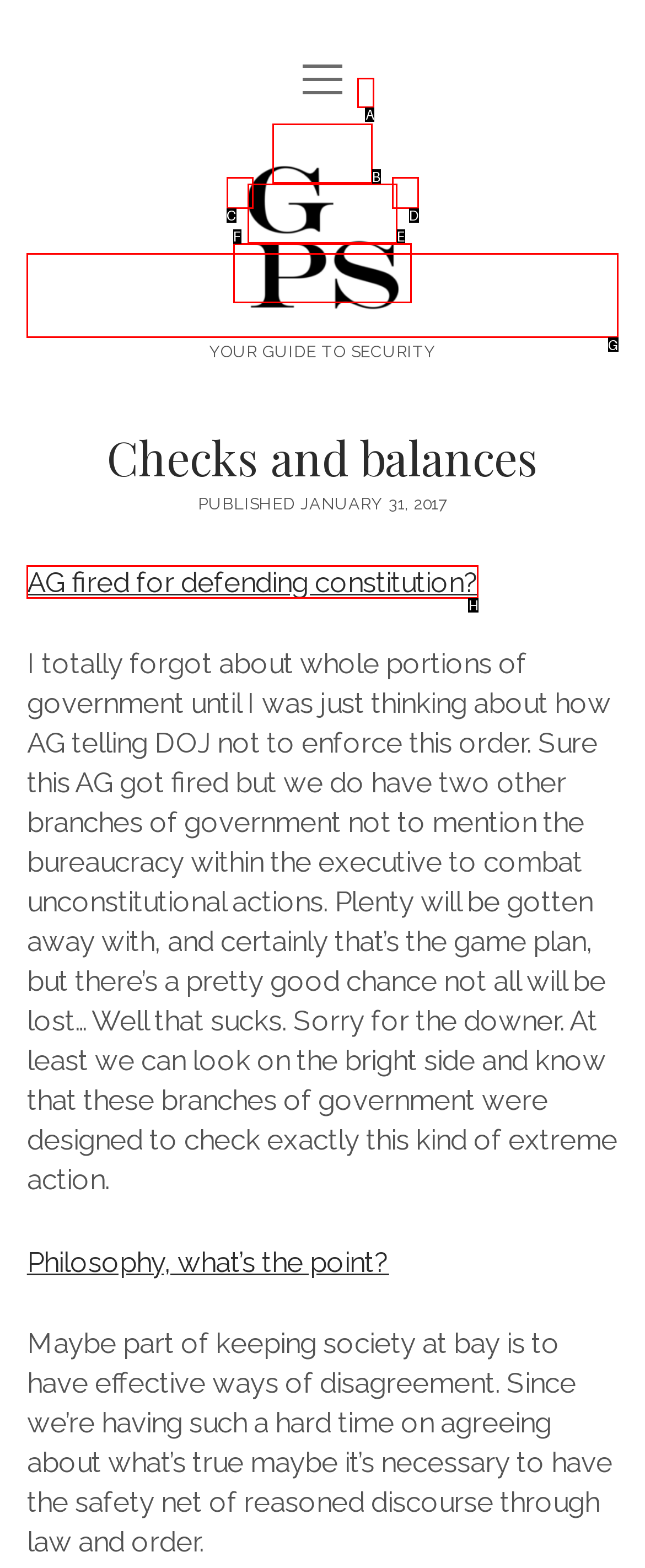Select the appropriate bounding box to fulfill the task: Visit the DIARY page Respond with the corresponding letter from the choices provided.

B